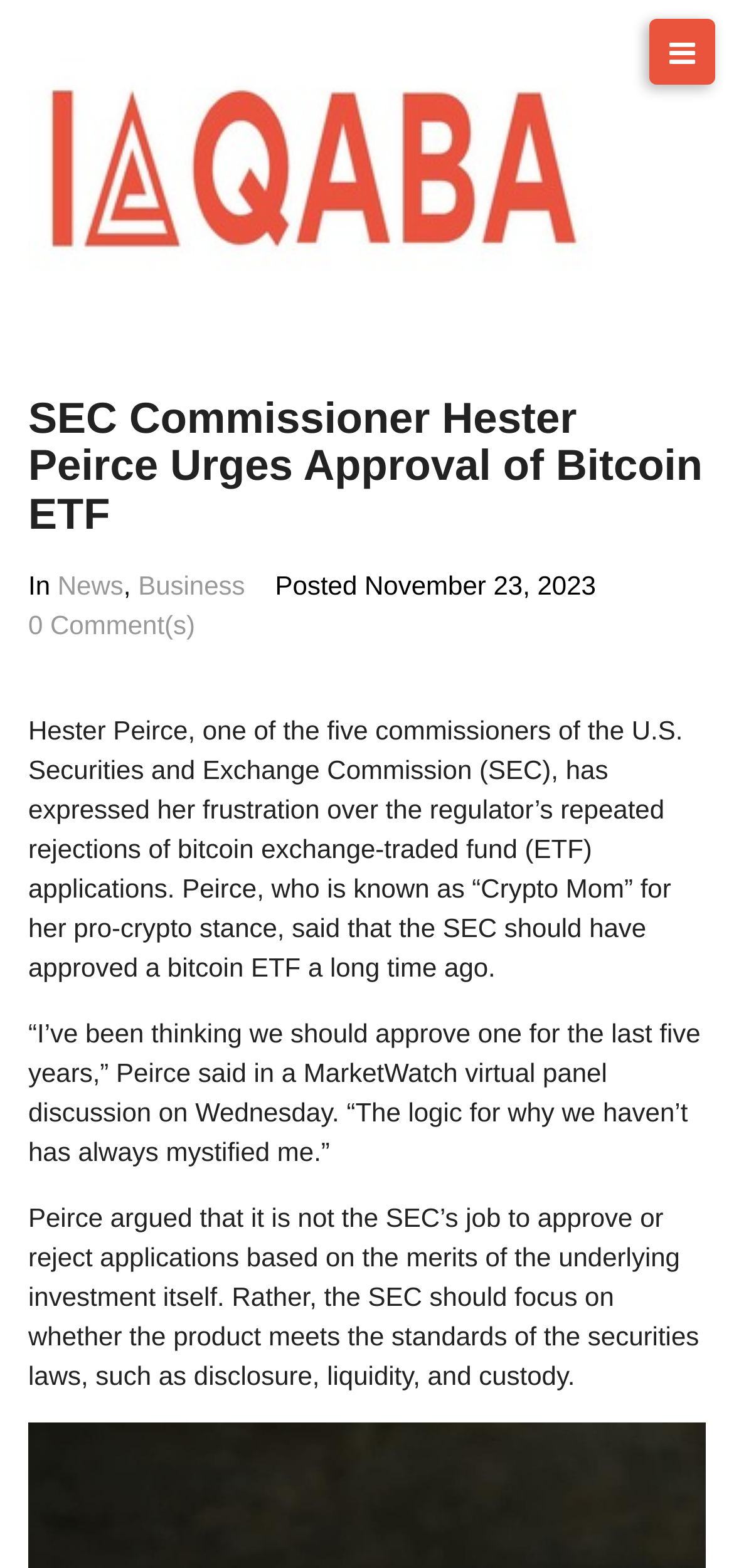Generate a comprehensive description of the webpage.

The webpage is about an article discussing SEC Commissioner Hester Peirce's frustration over the regulator's repeated rejections of bitcoin exchange-traded fund (ETF) applications. 

At the top left of the page, there is a link "iAqaba" accompanied by an image with the same name. On the top right, there is a button. 

Below the button, there is a header section that spans almost the entire width of the page. The header section contains the title "SEC Commissioner Hester Peirce Urges Approval of Bitcoin ETF" in a large font, followed by a series of smaller texts and links, including "In", "News", "Business", "Posted", and a timestamp "November 23, 2023". 

Below the header section, there are three paragraphs of text. The first paragraph discusses Peirce's frustration over the SEC's rejections of bitcoin ETF applications. The second paragraph quotes Peirce's statement from a MarketWatch virtual panel discussion, where she expresses her confusion over the SEC's logic for not approving a bitcoin ETF. The third paragraph explains Peirce's argument that the SEC should focus on whether the product meets the standards of securities laws, rather than the merits of the underlying investment itself.